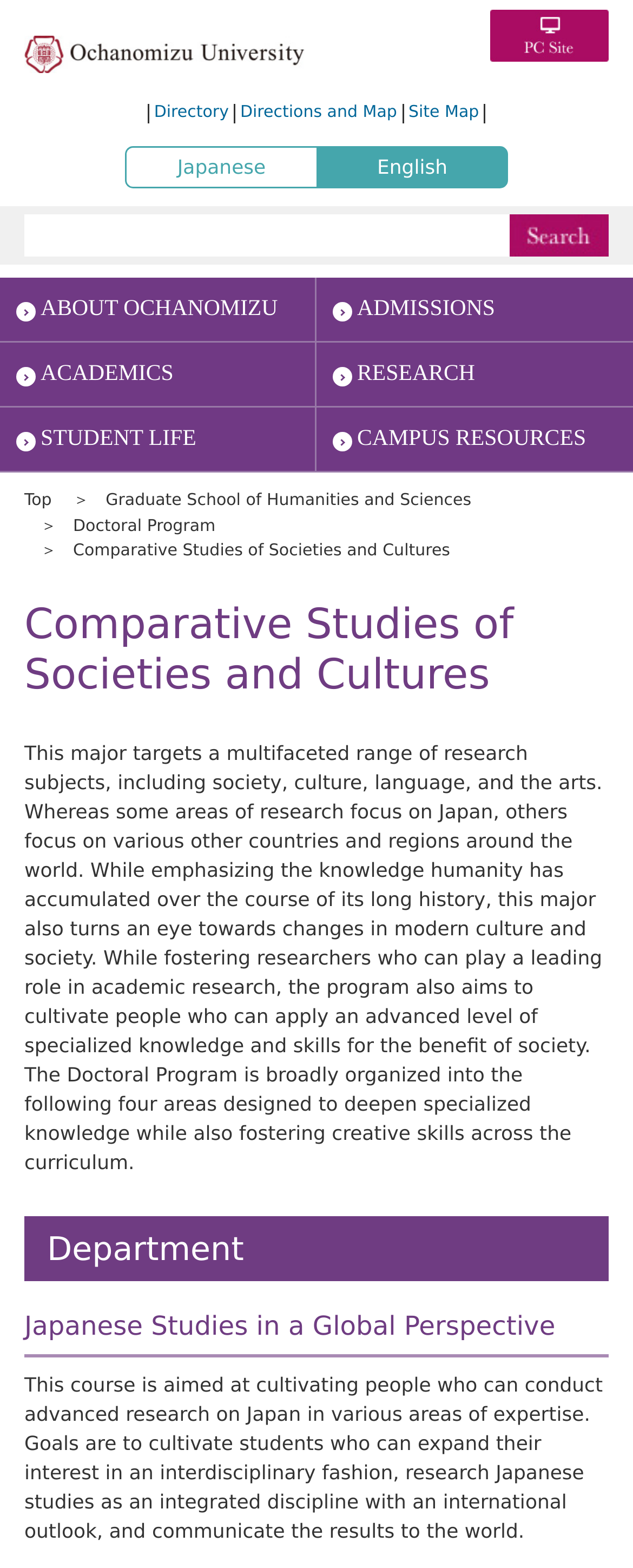Please determine the bounding box coordinates of the clickable area required to carry out the following instruction: "Click the Japanese link". The coordinates must be four float numbers between 0 and 1, represented as [left, top, right, bottom].

[0.197, 0.094, 0.5, 0.121]